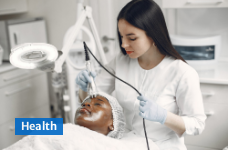What is the purpose of the scene?
Please answer the question with a detailed and comprehensive explanation.

The caption suggests that the scene is meant to underscore the importance of regular skin check-ups with a dermatologist for maintaining skin health and addressing potential issues effectively, implying that the purpose of the scene is to promote skin health awareness.